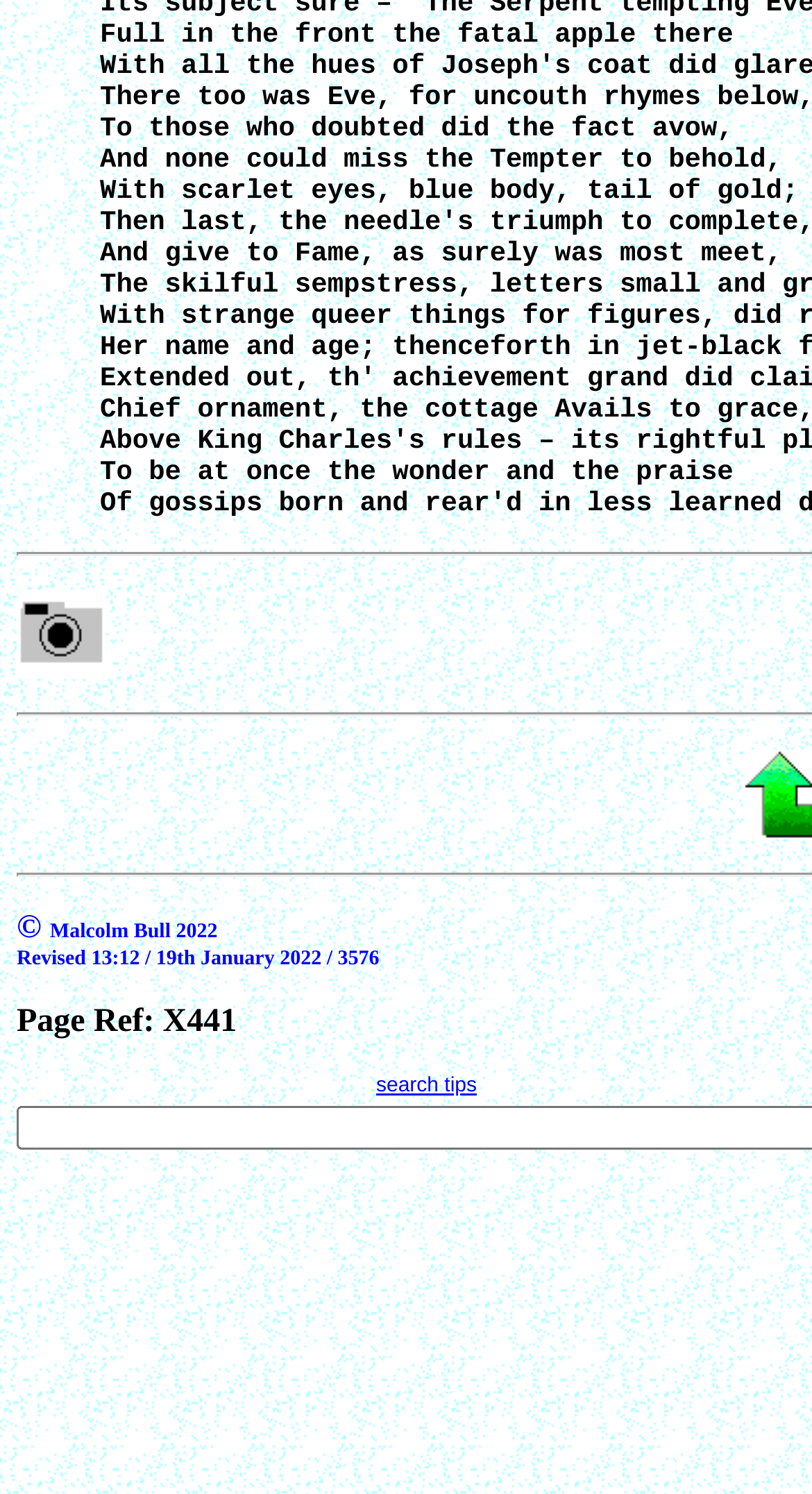From the image, can you give a detailed response to the question below:
What is the revision time of the webpage?

The revision time of the webpage is mentioned in the static text element 'Revised 13:12 / 19th January 2022 / 3576' which indicates that the webpage was last revised at 13:12 on 19th January 2022.